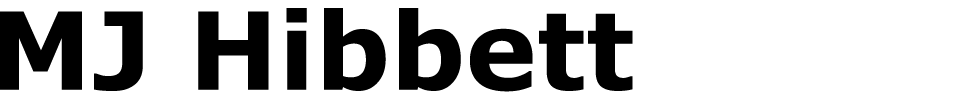What type of event is associated with the band? Analyze the screenshot and reply with just one word or a short phrase.

Music gigs or performances